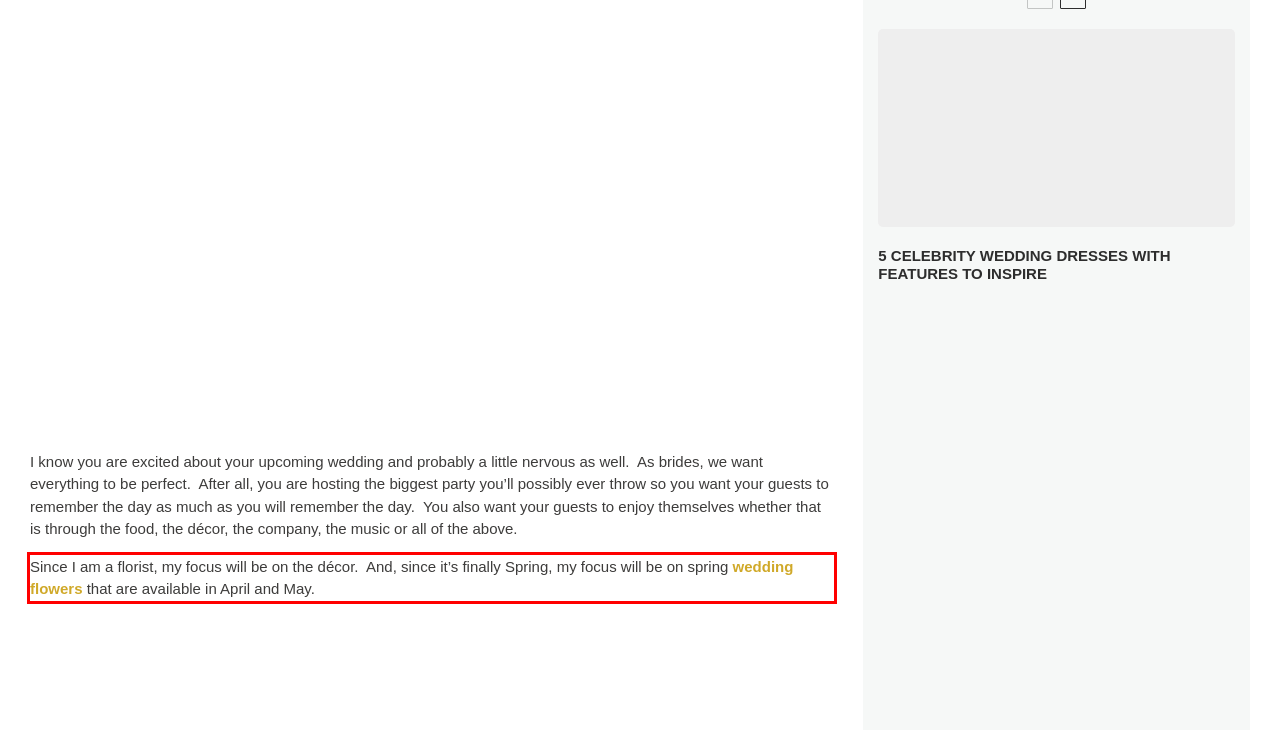You have a screenshot with a red rectangle around a UI element. Recognize and extract the text within this red bounding box using OCR.

Since I am a florist, my focus will be on the décor. And, since it’s finally Spring, my focus will be on spring wedding flowers that are available in April and May.